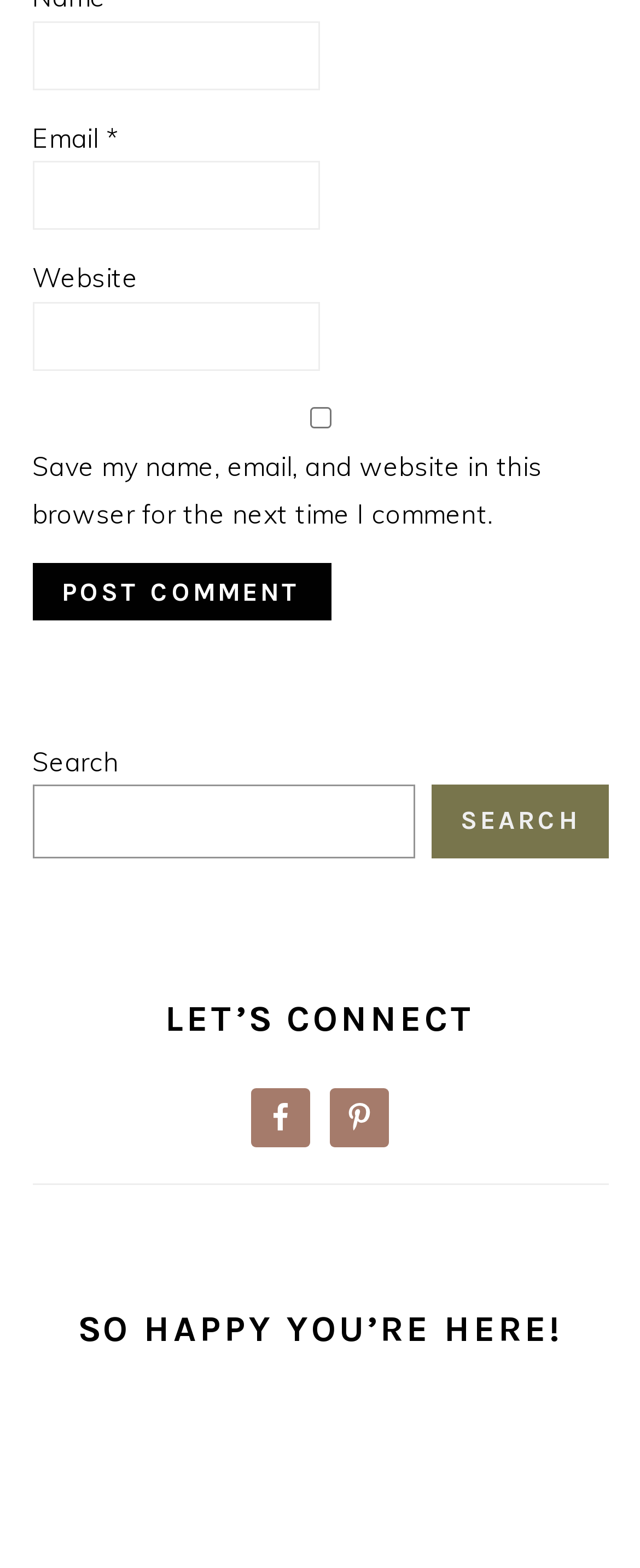Indicate the bounding box coordinates of the clickable region to achieve the following instruction: "Enter your name."

[0.05, 0.013, 0.5, 0.057]